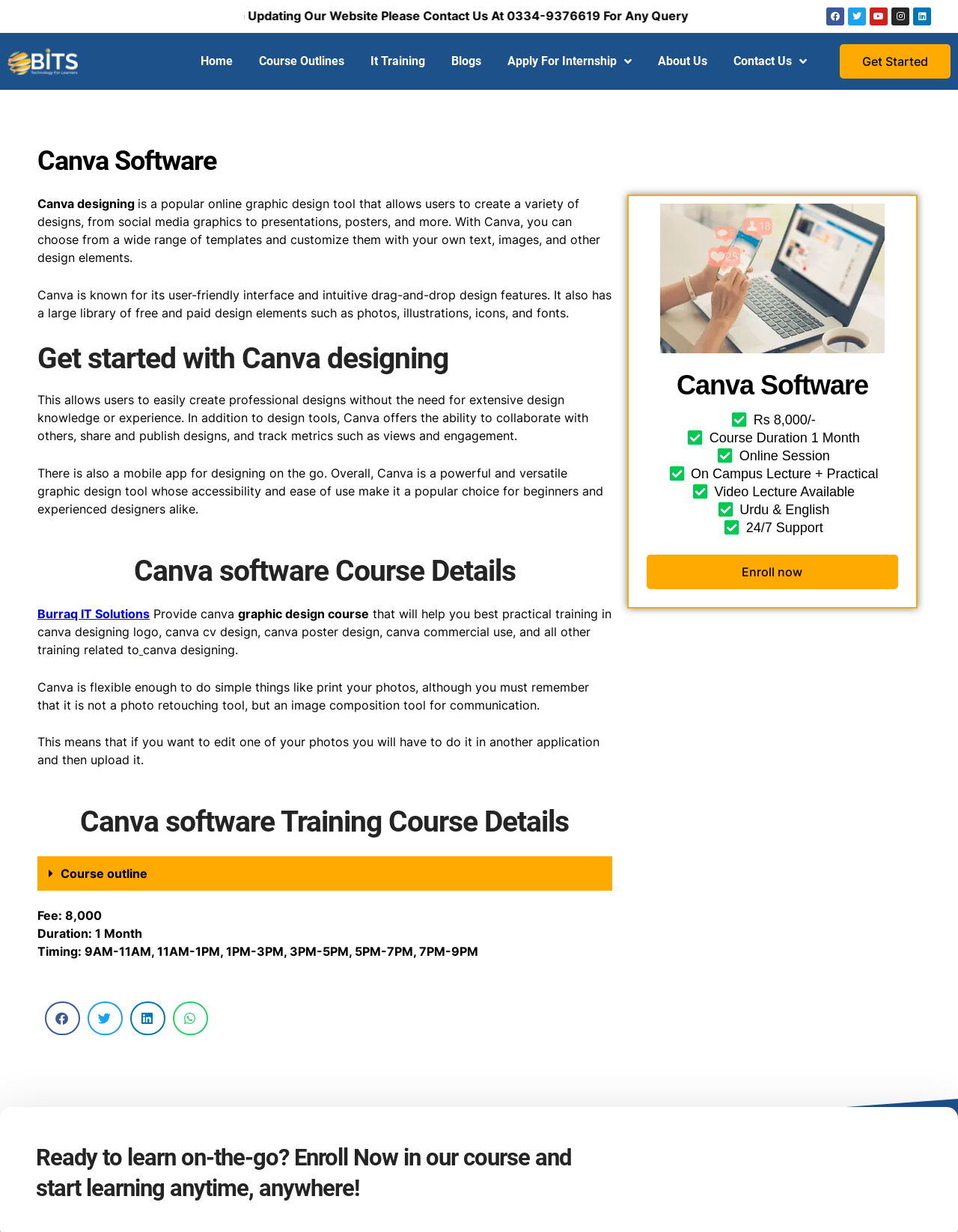Please indicate the bounding box coordinates of the element's region to be clicked to achieve the instruction: "Enroll now in the Canva software course". Provide the coordinates as four float numbers between 0 and 1, i.e., [left, top, right, bottom].

[0.675, 0.45, 0.937, 0.478]